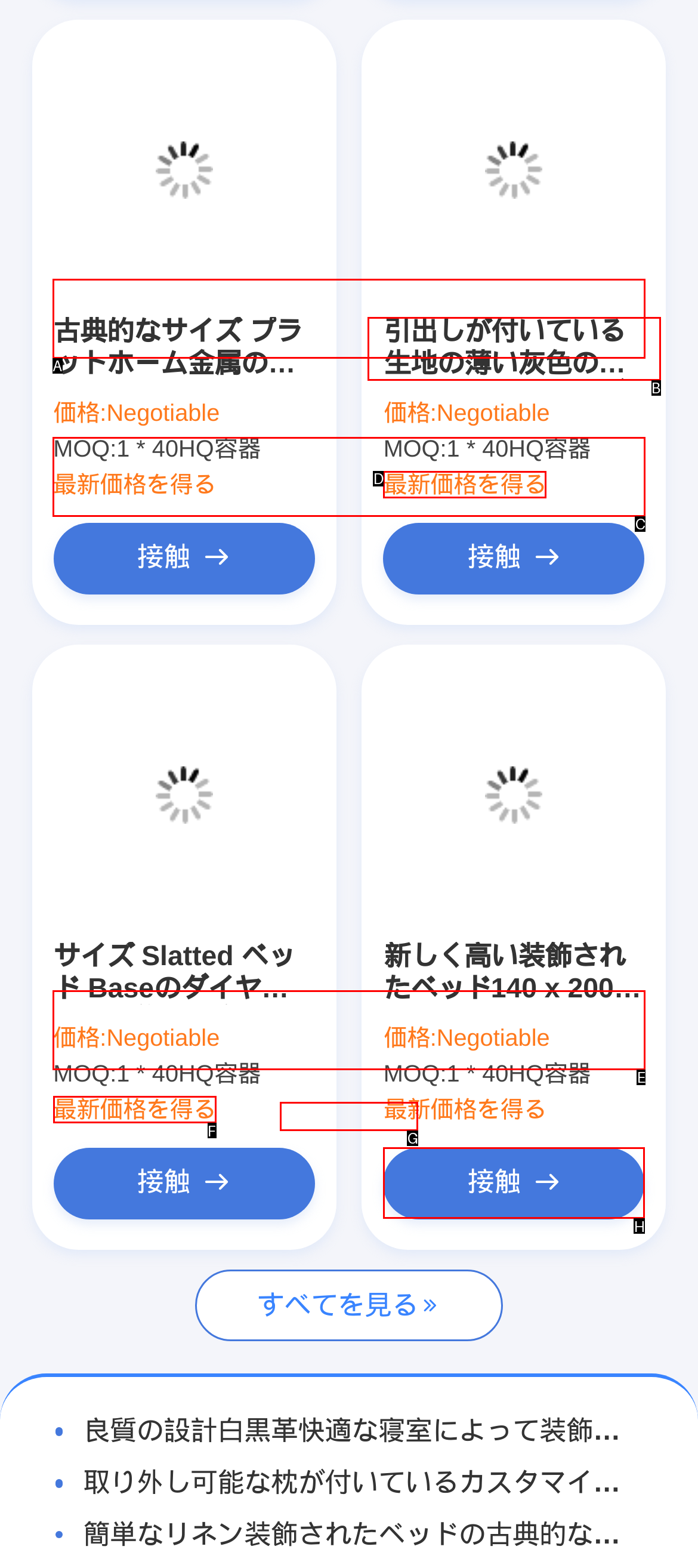Select the correct UI element to click for this task: Select an option from the combobox.
Answer using the letter from the provided options.

G